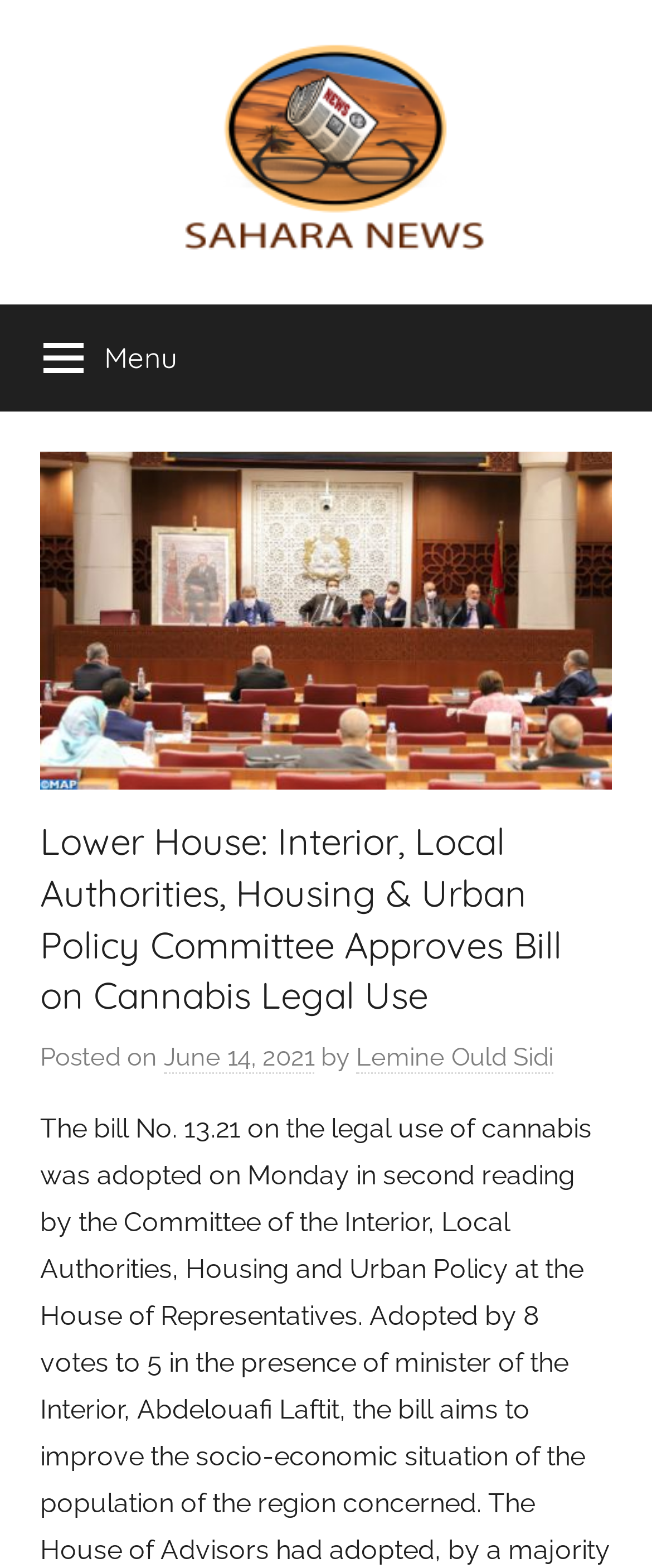Please find the bounding box for the following UI element description. Provide the coordinates in (top-left x, top-left y, bottom-right x, bottom-right y) format, with values between 0 and 1: Skip to main content

None